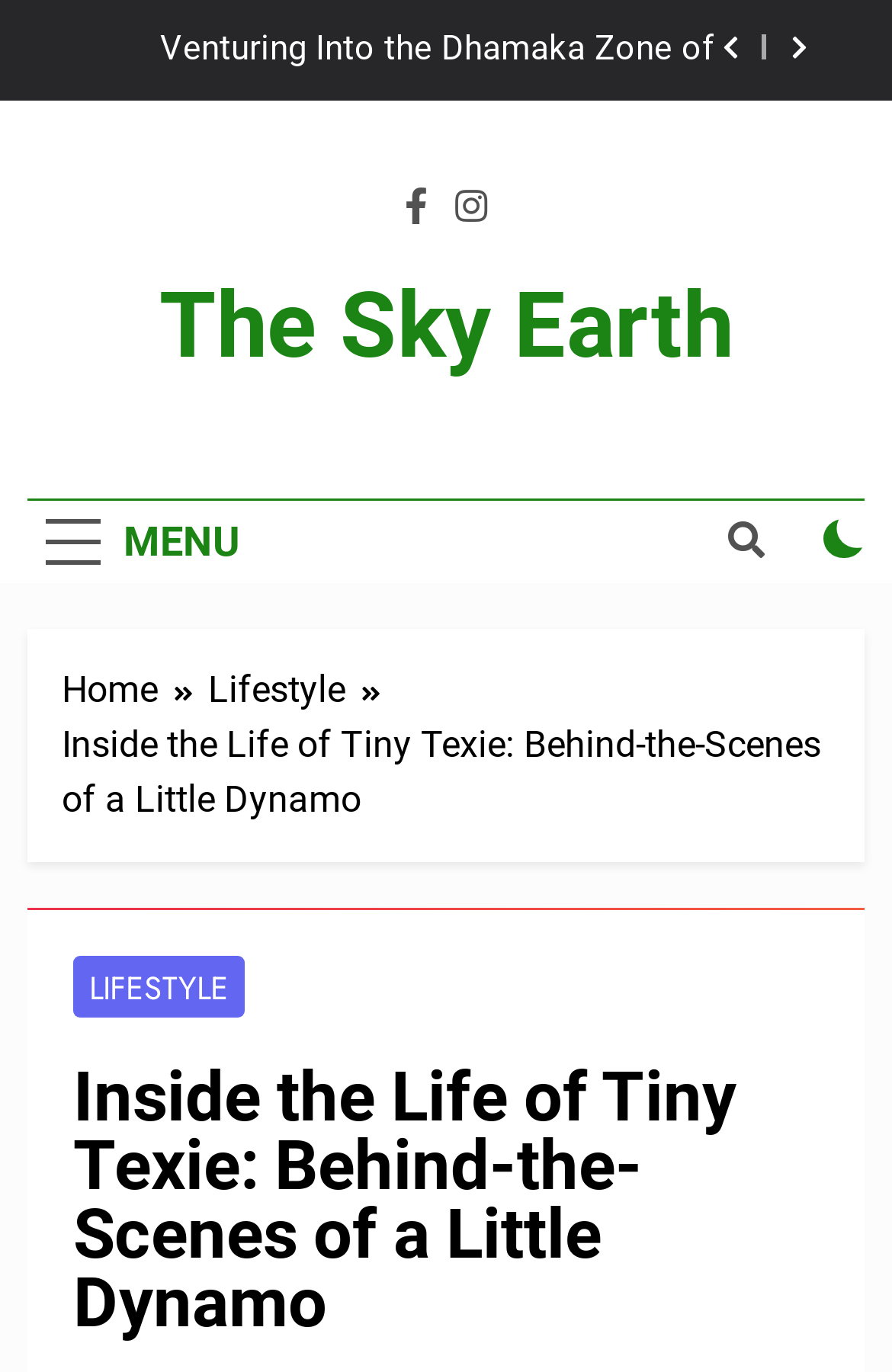Using the information from the screenshot, answer the following question thoroughly:
How many social media links are there?

I counted the number of link elements with icons, specifically '', '', and 'The Sky Earth', which are likely social media links.